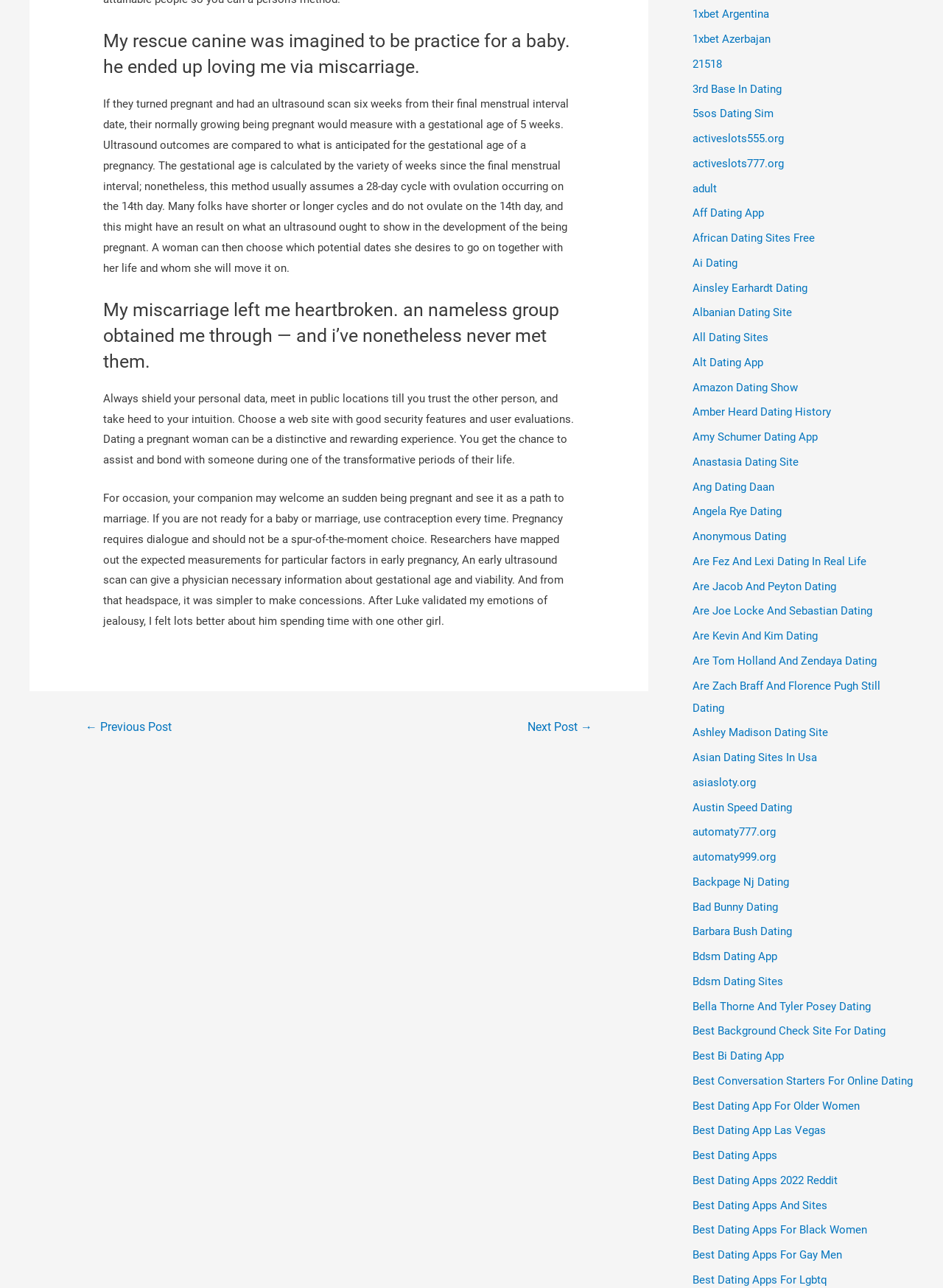Pinpoint the bounding box coordinates of the element you need to click to execute the following instruction: "Click on the 'Posts' navigation". The bounding box should be represented by four float numbers between 0 and 1, in the format [left, top, right, bottom].

[0.031, 0.537, 0.688, 0.577]